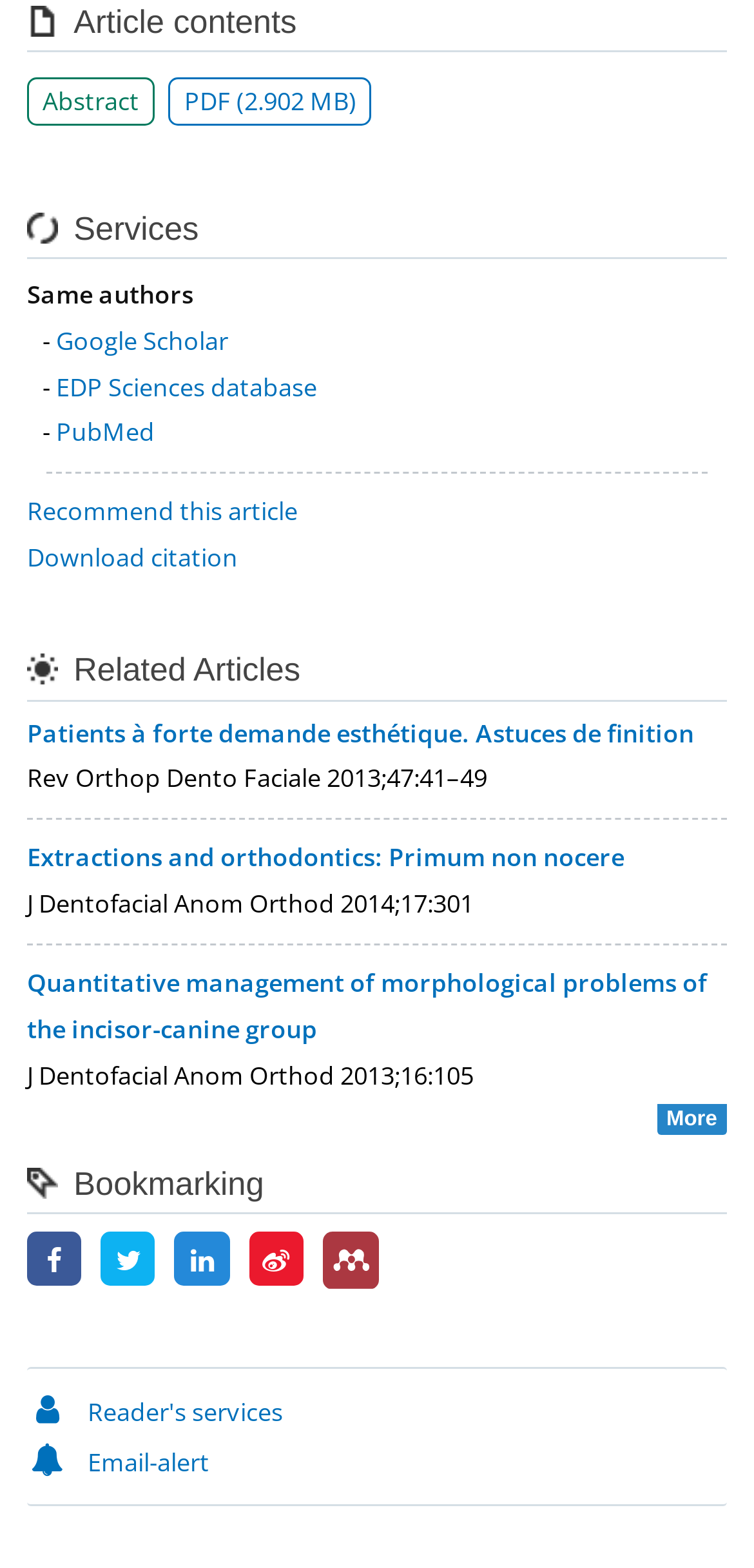Bounding box coordinates are to be given in the format (top-left x, top-left y, bottom-right x, bottom-right y). All values must be floating point numbers between 0 and 1. Provide the bounding box coordinate for the UI element described as: 2020

None